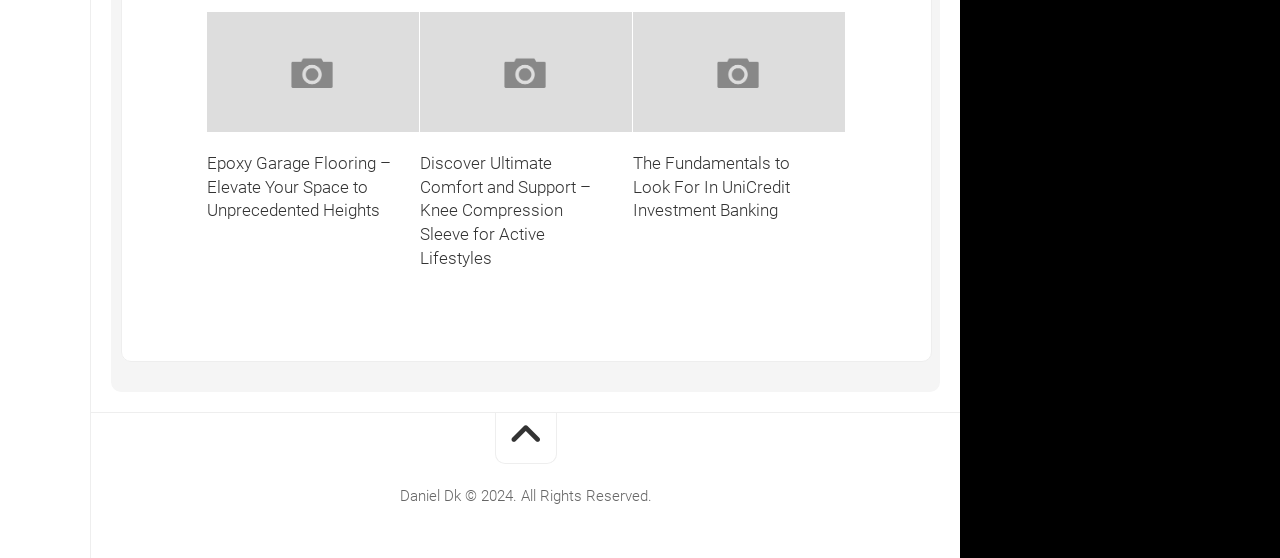Is there a copyright notice on the webpage?
Look at the screenshot and give a one-word or phrase answer.

Yes